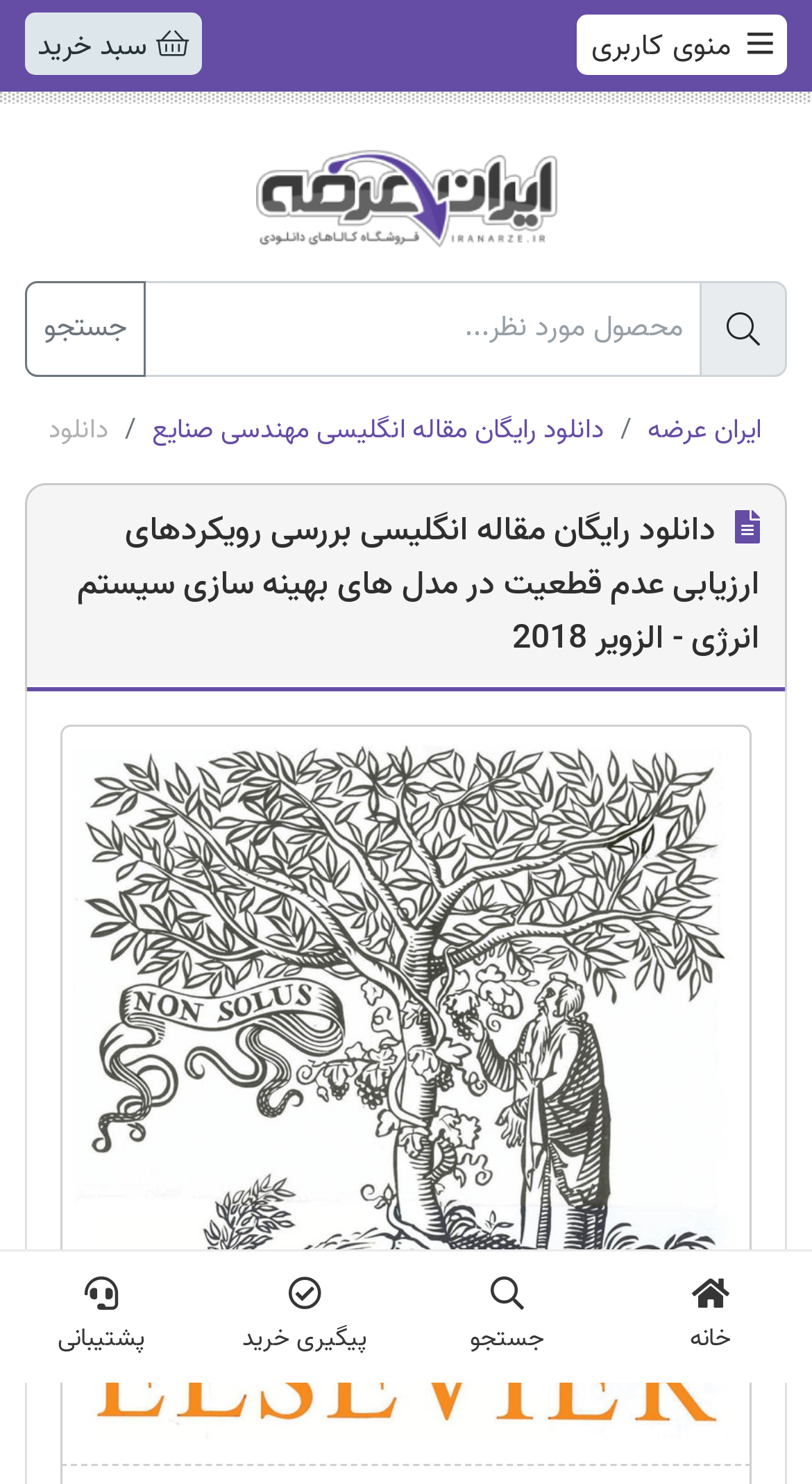Identify and provide the text content of the webpage's primary headline.

 دانلود رایگان مقاله انگلیسی بررسی رویکردهای ارزیابی عدم قطعیت در مدل های بهینه سازی سیستم انرژی - الزویر 2018